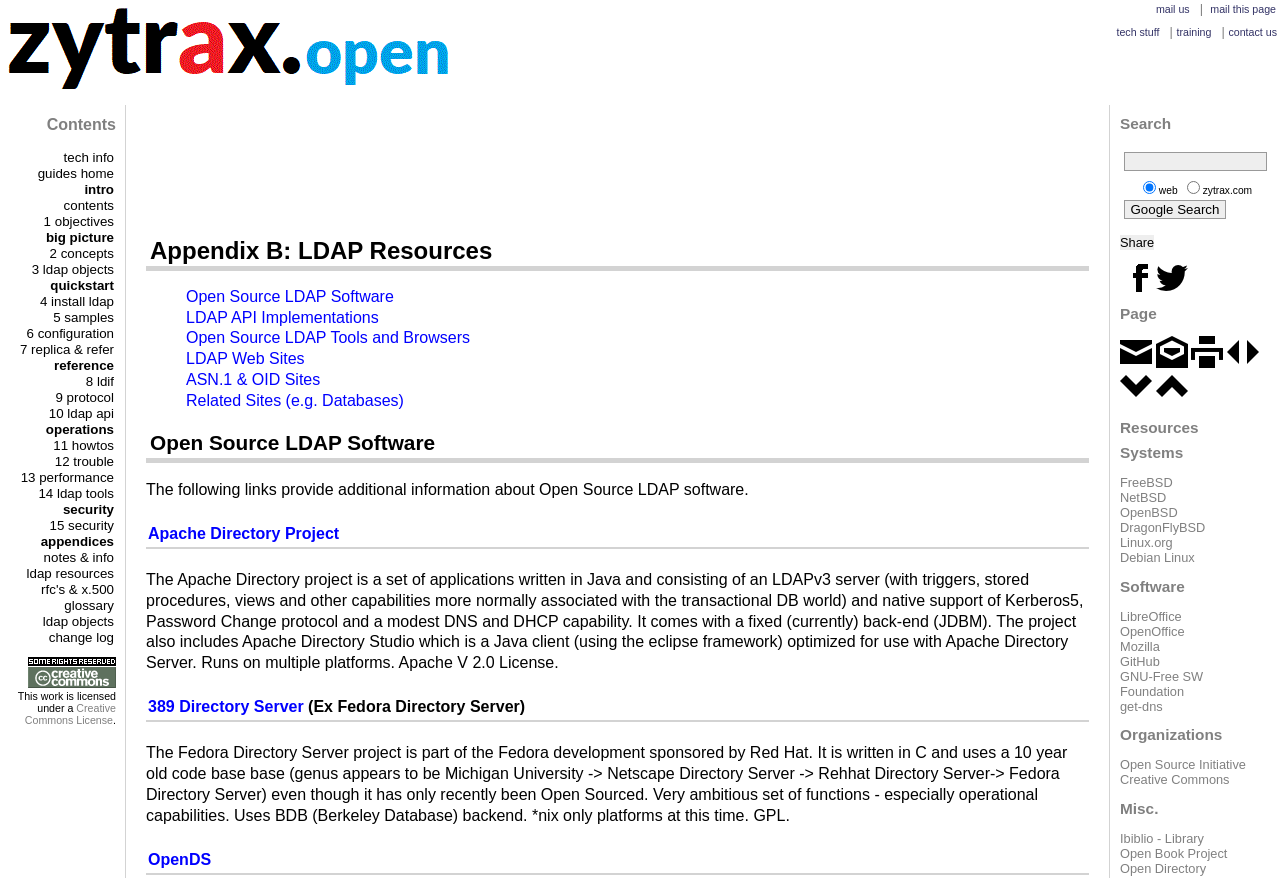Find the bounding box coordinates of the UI element according to this description: "alt="email us" title="Page comment feature"".

[0.875, 0.405, 0.9, 0.422]